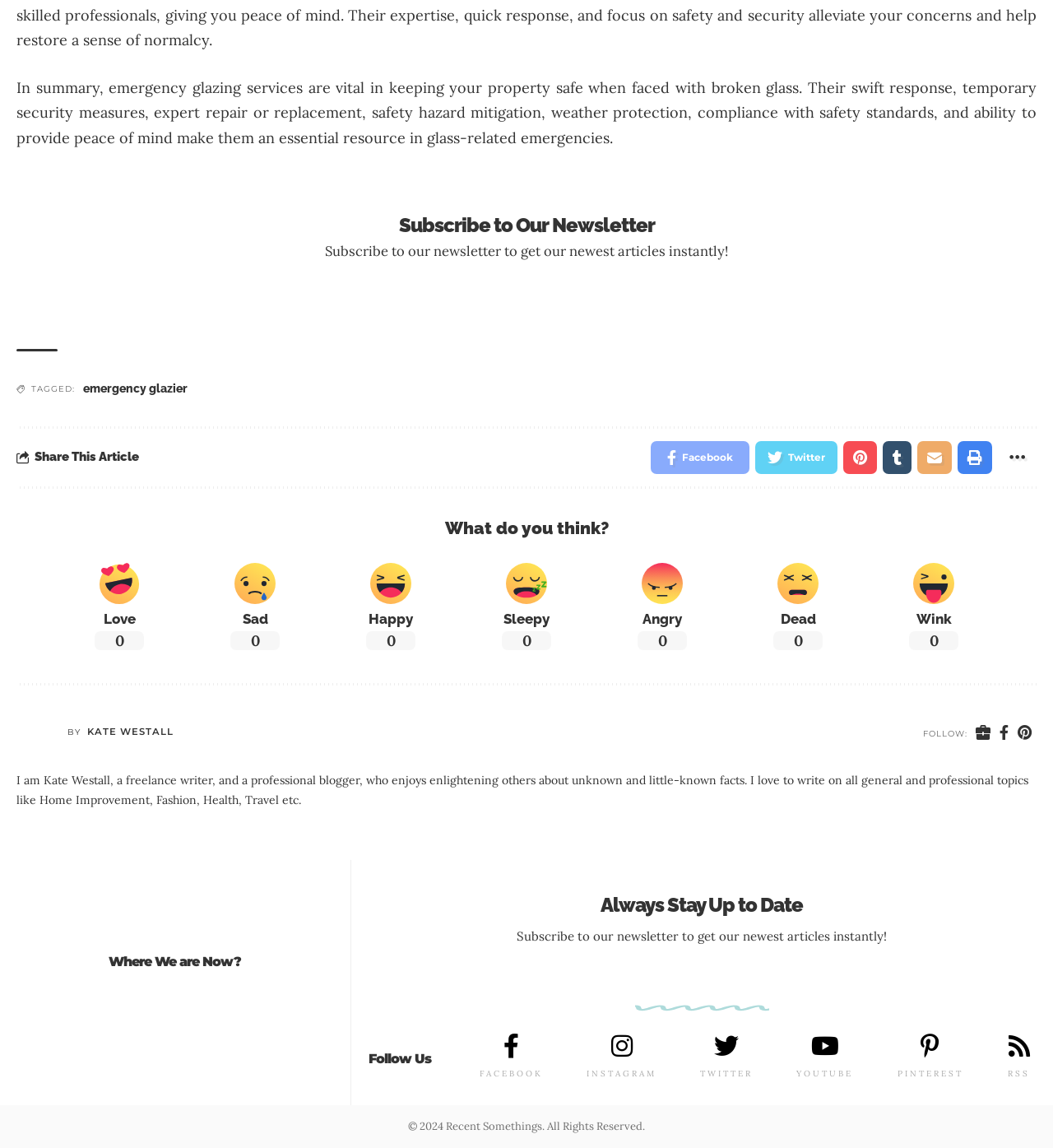Determine the coordinates of the bounding box that should be clicked to complete the instruction: "Check the latest articles". The coordinates should be represented by four float numbers between 0 and 1: [left, top, right, bottom].

[0.432, 0.777, 0.901, 0.799]